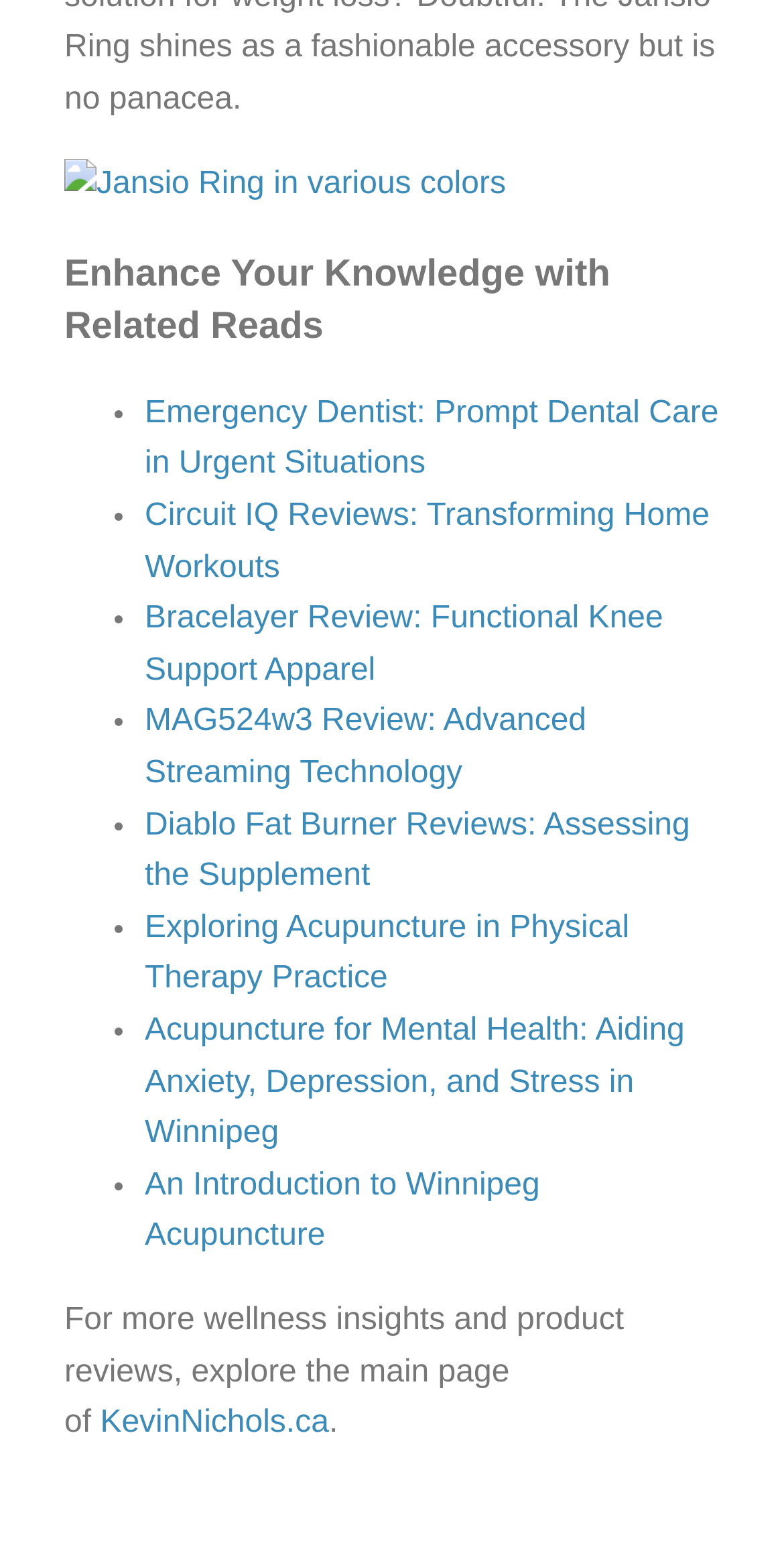Identify the bounding box coordinates for the element that needs to be clicked to fulfill this instruction: "Check out MAG524w3 Review: Advanced Streaming Technology". Provide the coordinates in the format of four float numbers between 0 and 1: [left, top, right, bottom].

[0.185, 0.456, 0.748, 0.512]